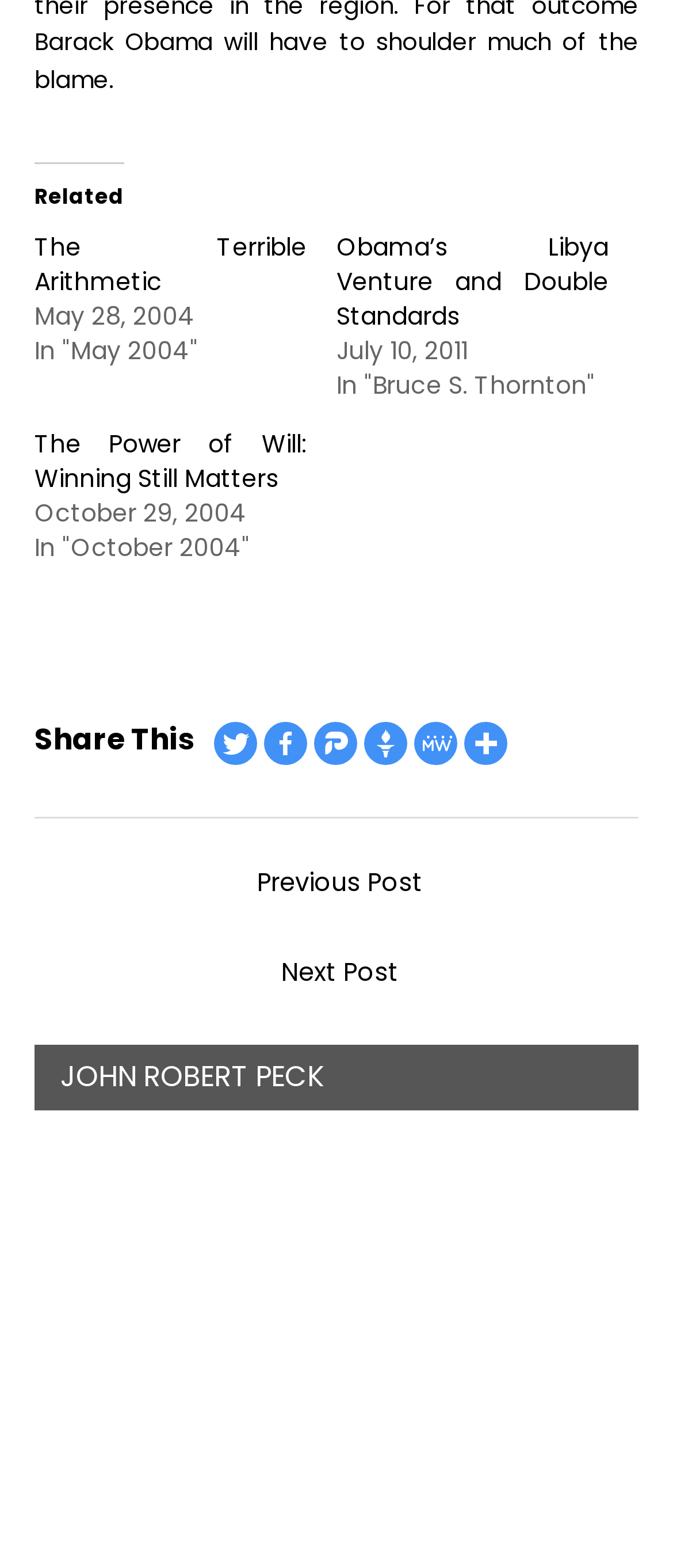Specify the bounding box coordinates of the region I need to click to perform the following instruction: "Click on 'The Terrible Arithmetic'". The coordinates must be four float numbers in the range of 0 to 1, i.e., [left, top, right, bottom].

[0.051, 0.147, 0.455, 0.191]